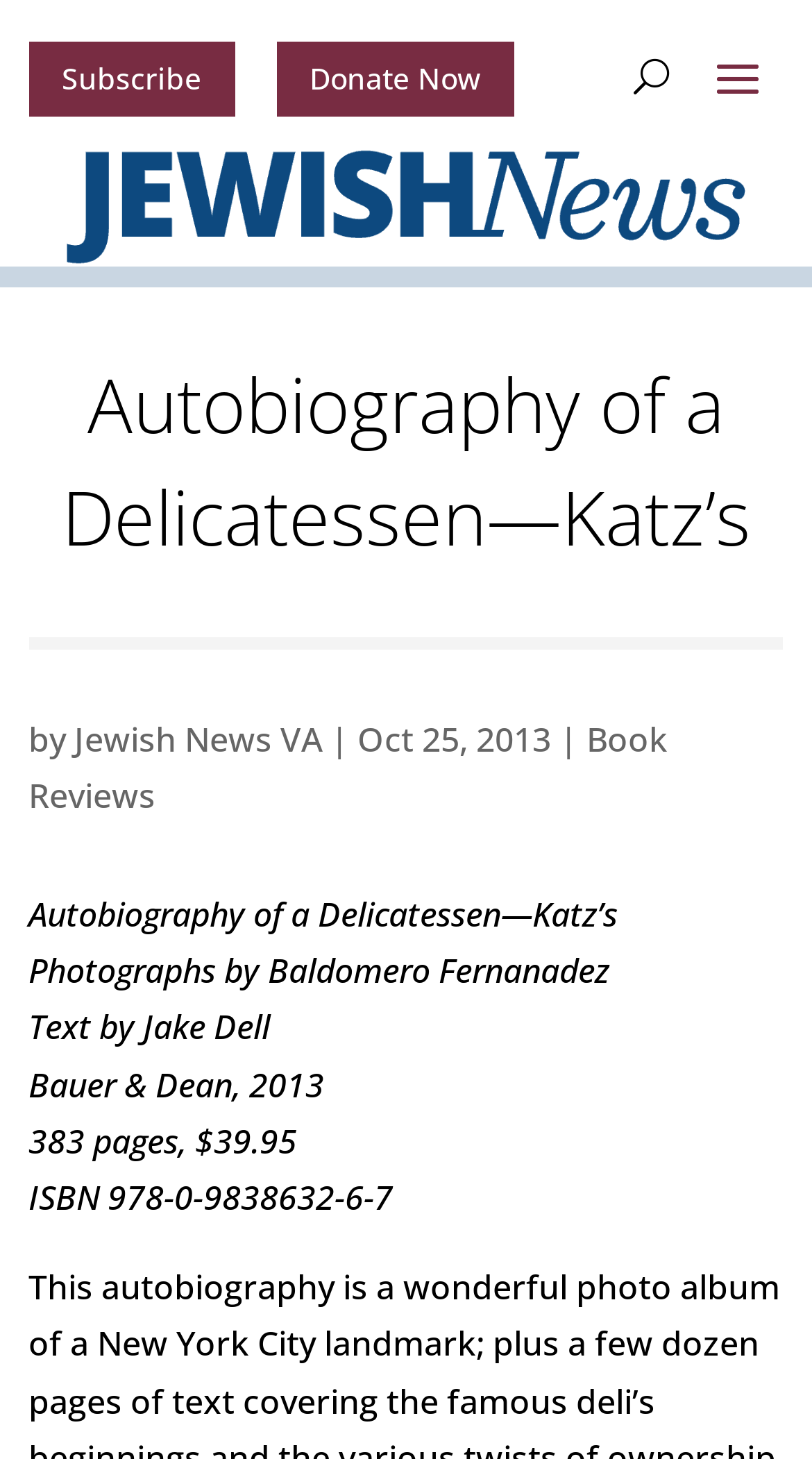Use a single word or phrase to answer the question: 
What is the ISBN of the book?

978-0-9838632-6-7